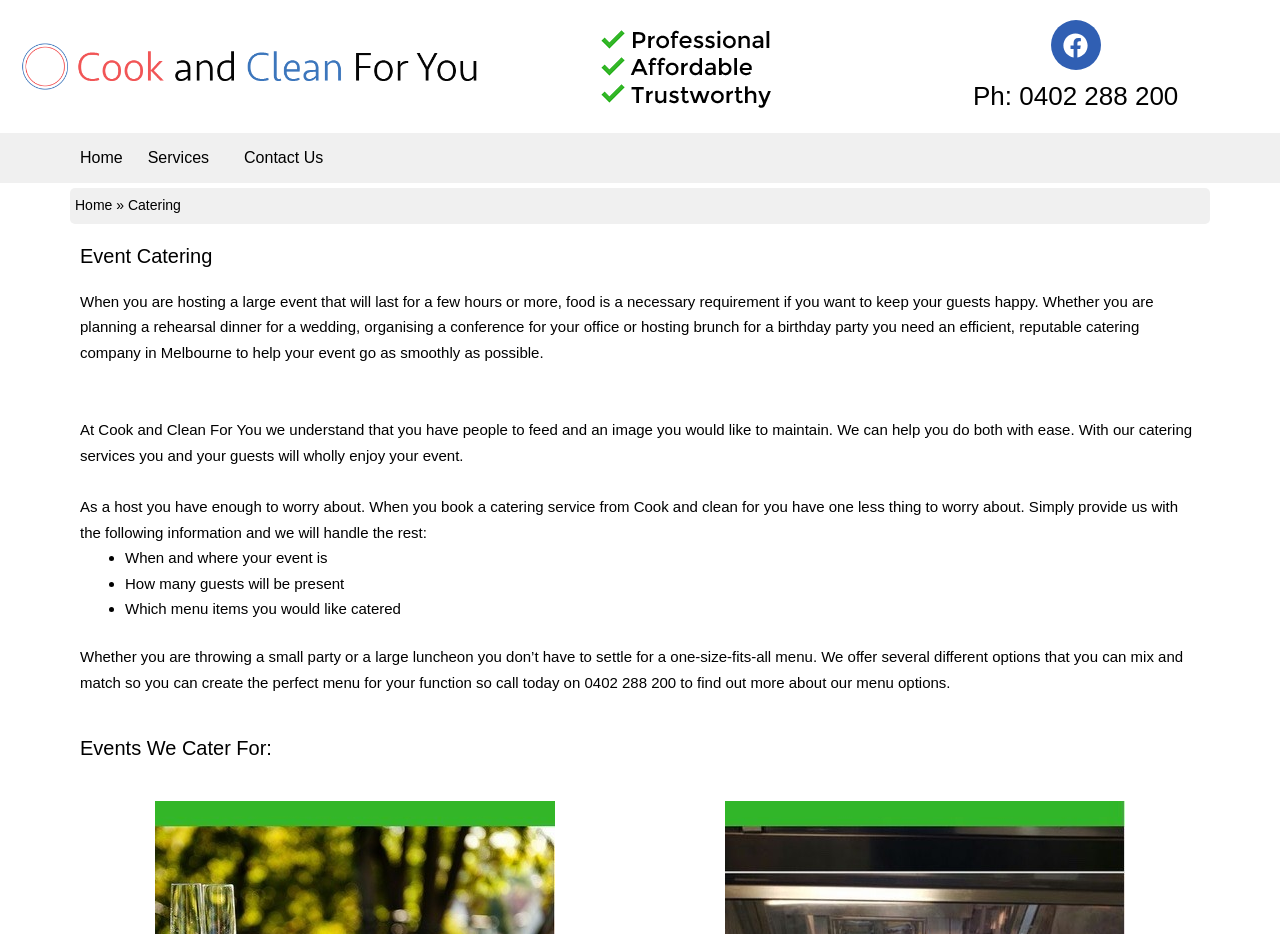Detail the various sections and features present on the webpage.

The webpage is about catering services provided by Cook and Clean For You, a company based in Melbourne, Victoria. At the top left corner, there is a link to the homepage, followed by a link to the services menu, and then a link to the contact us page. On the top right corner, there is a phone number, 0402 288 200, which is also a clickable link.

Below the top navigation bar, there is a heading that reads "Event Catering". This is followed by a paragraph of text that explains the importance of food at large events and how Cook and Clean For You can help make the event successful. The text continues to describe the benefits of using their catering services, including having one less thing to worry about as a host.

Further down, there is a list of information that the company needs to know to provide their catering services, including the date and location of the event, the number of guests, and the preferred menu items. Each list item is marked with a bullet point.

On the right side of the page, near the top, there are social media links, including a Facebook link accompanied by a Facebook icon. At the bottom of the page, there is a heading that reads "Events We Cater For:", but the specific events are not listed.

Throughout the page, there are no images except for the Facebook icon. The overall content of the page is focused on describing the catering services provided by Cook and Clean For You and how they can help make events successful.